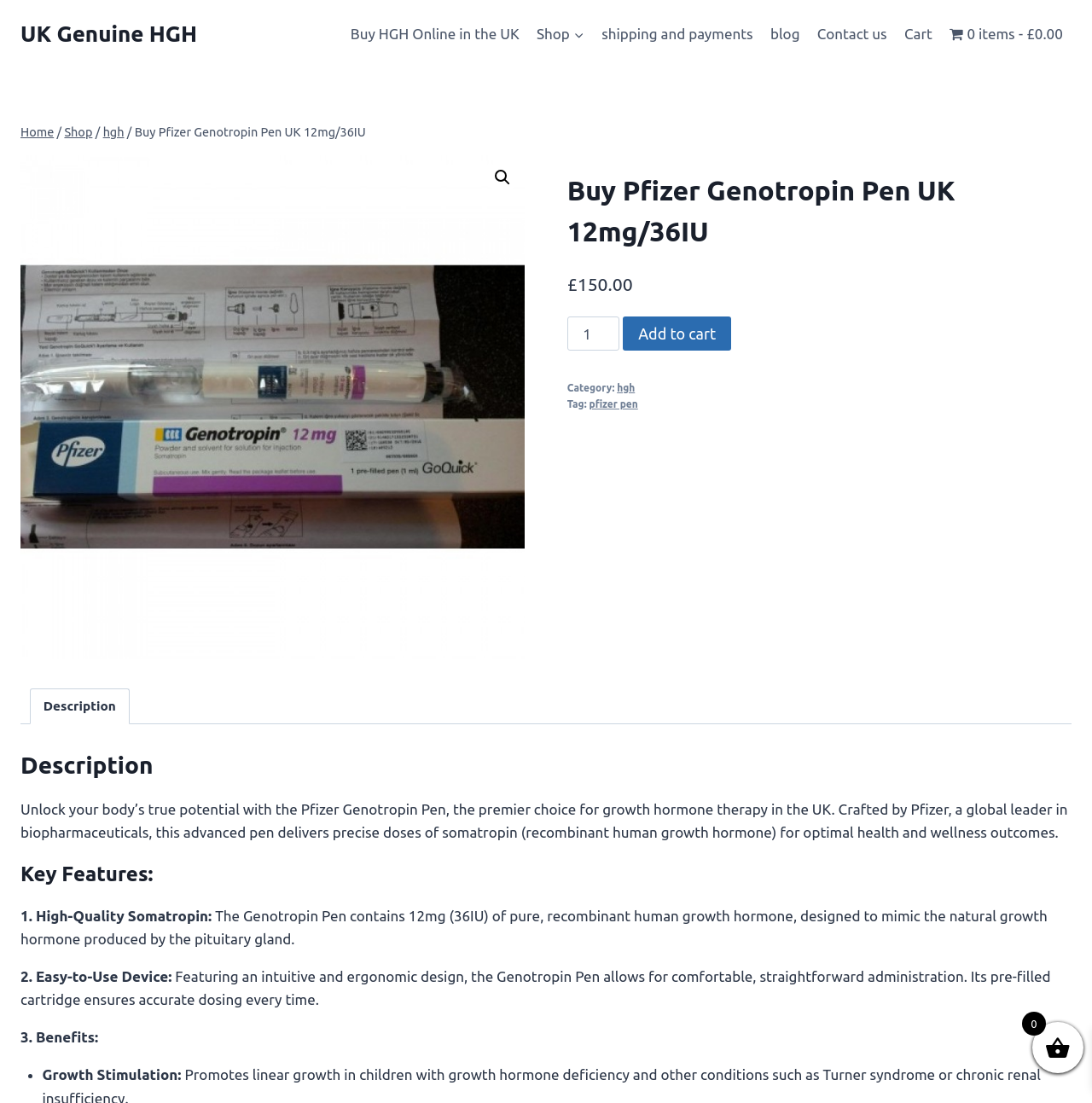Specify the bounding box coordinates of the area to click in order to execute this command: 'Click the 'Description' tab'. The coordinates should consist of four float numbers ranging from 0 to 1, and should be formatted as [left, top, right, bottom].

[0.027, 0.624, 0.119, 0.656]